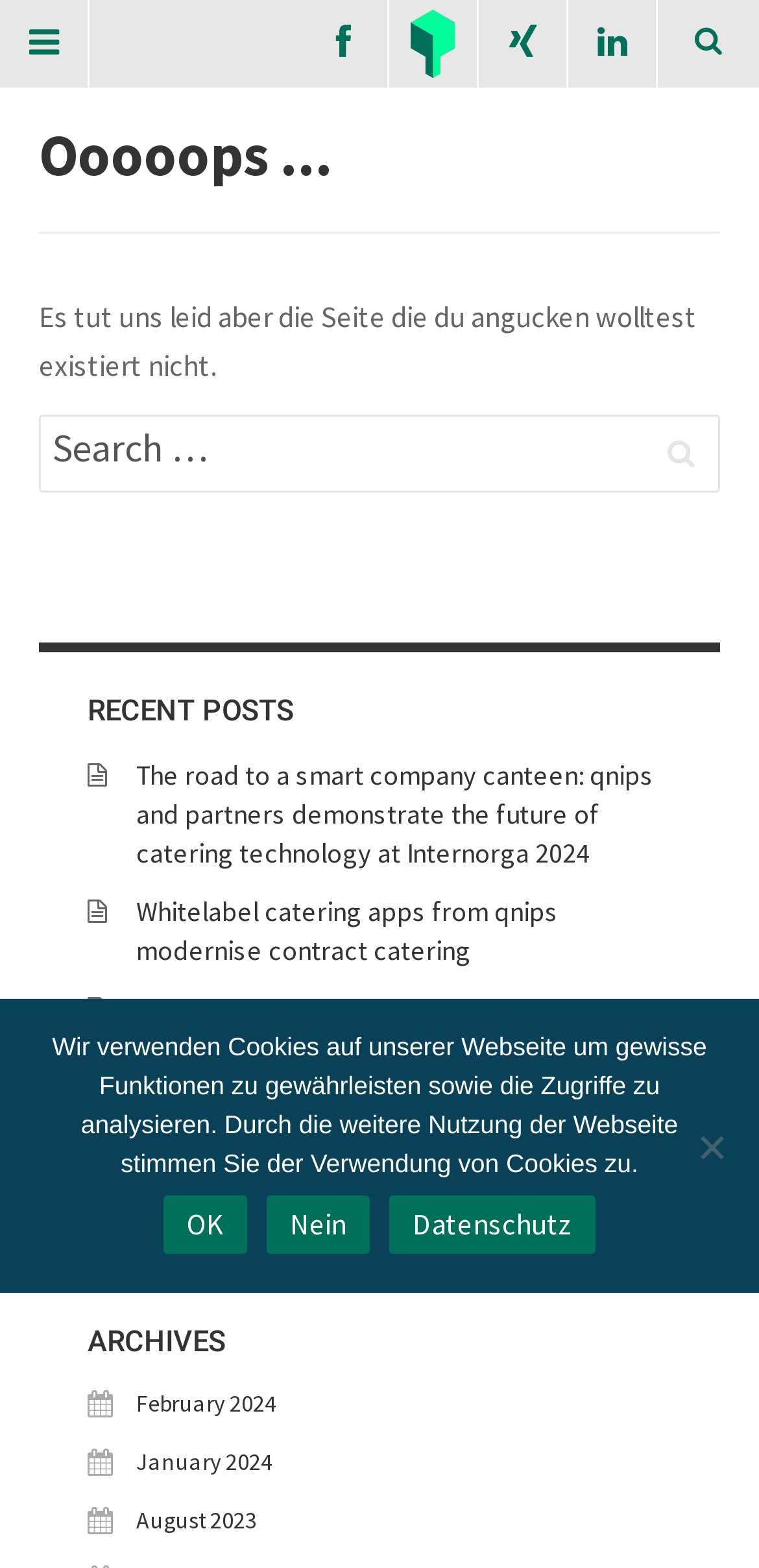How many recent posts are listed?
Analyze the screenshot and provide a detailed answer to the question.

There are 5 recent posts listed, which are 'The road to a smart company canteen...', 'Whitelabel catering apps from qnips...', 'qnips presents innovations at Intergastra 2024...', 'Conference Catering | Discover the qnips ordering system...', and 'Internorga 2023 | qnips: passion for innovation live on display'.